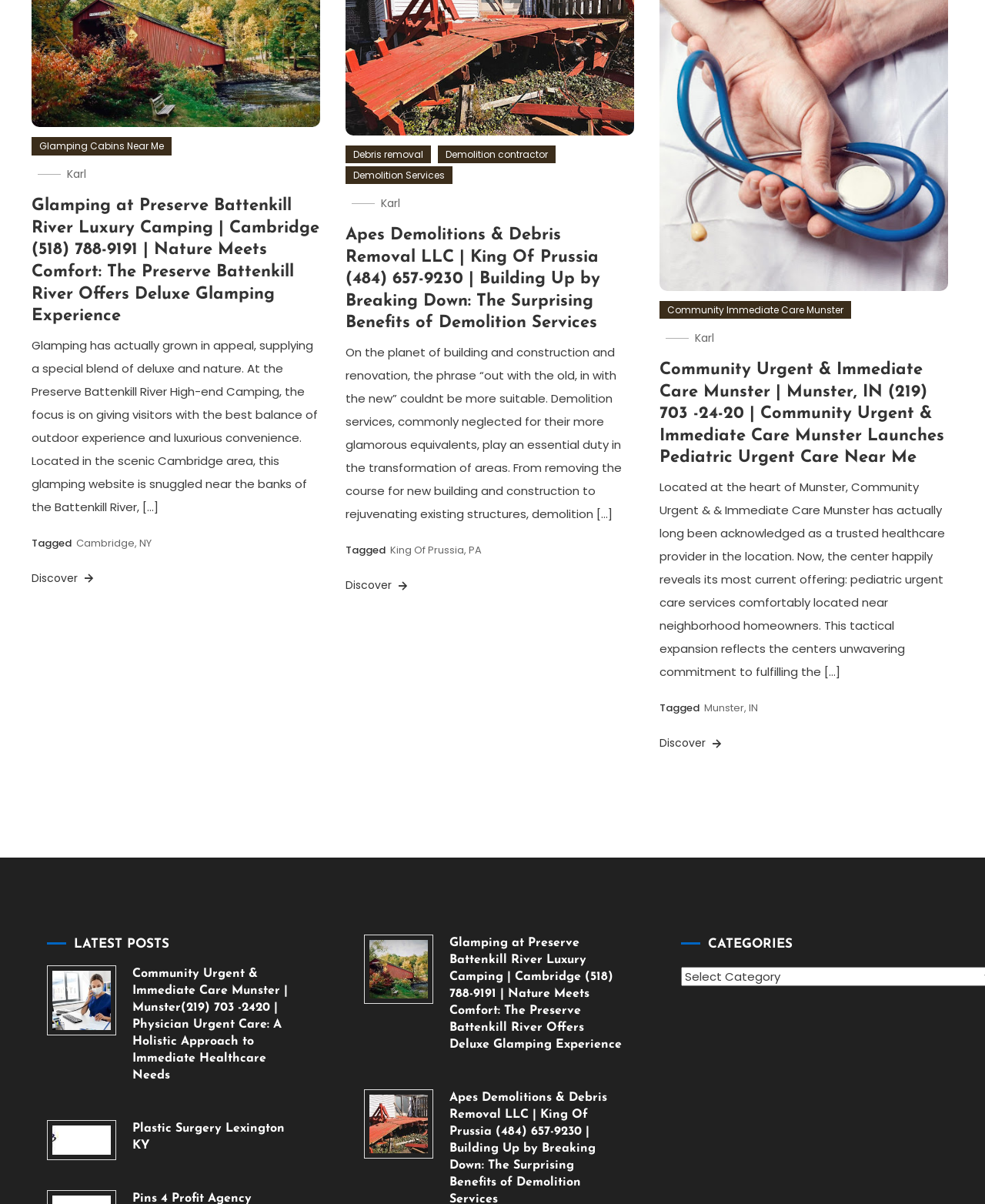How many glamping sites are mentioned? Look at the image and give a one-word or short phrase answer.

1